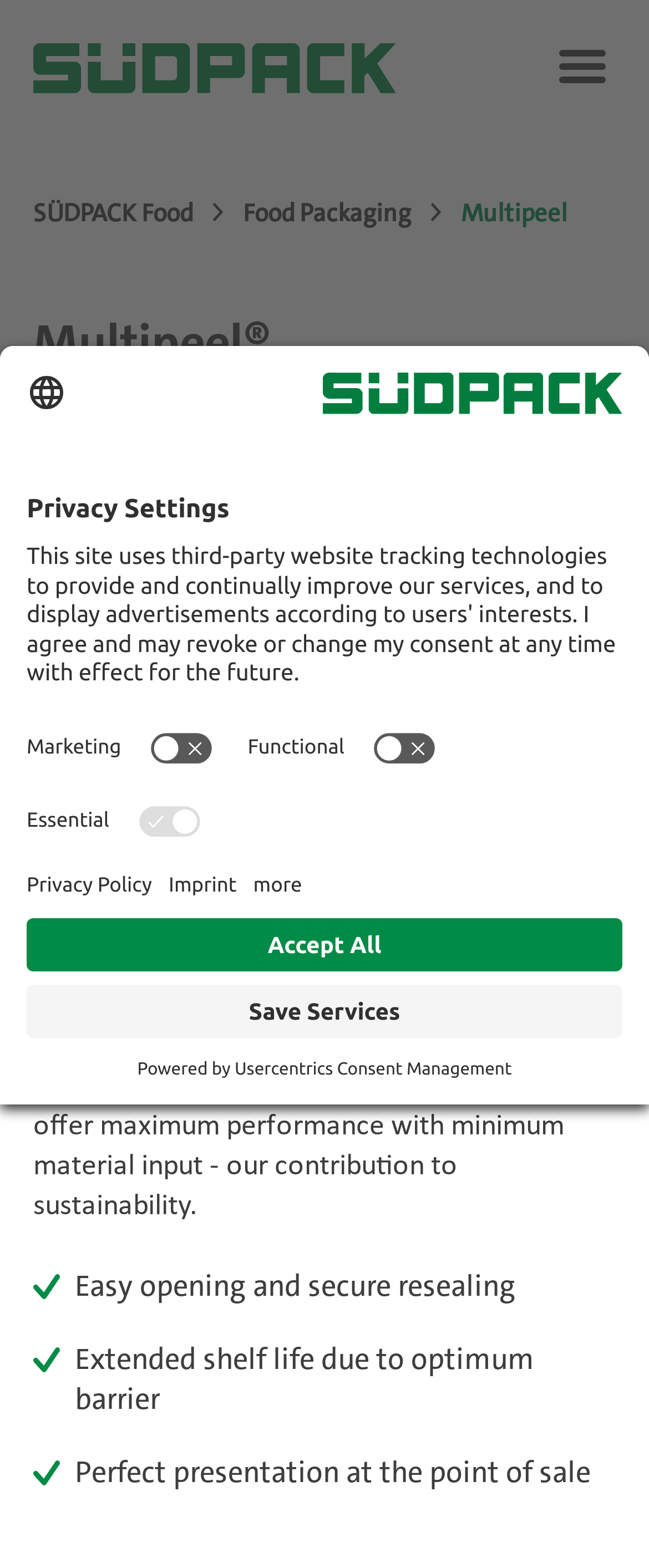Find the bounding box coordinates for the element that must be clicked to complete the instruction: "Go to Food Packaging page". The coordinates should be four float numbers between 0 and 1, indicated as [left, top, right, bottom].

[0.374, 0.123, 0.633, 0.148]